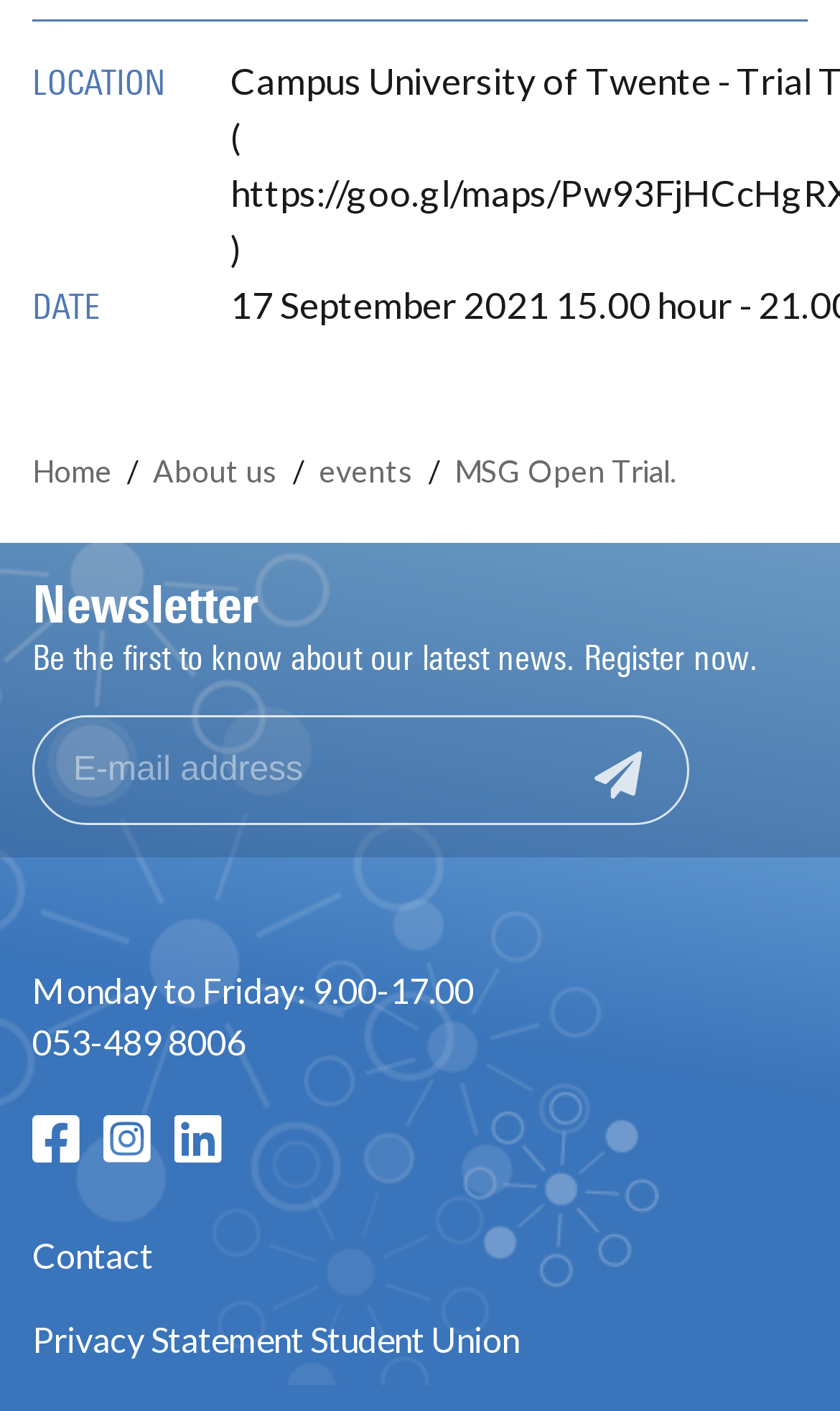What is the main topic of this webpage?
Refer to the image and provide a concise answer in one word or phrase.

Student Union